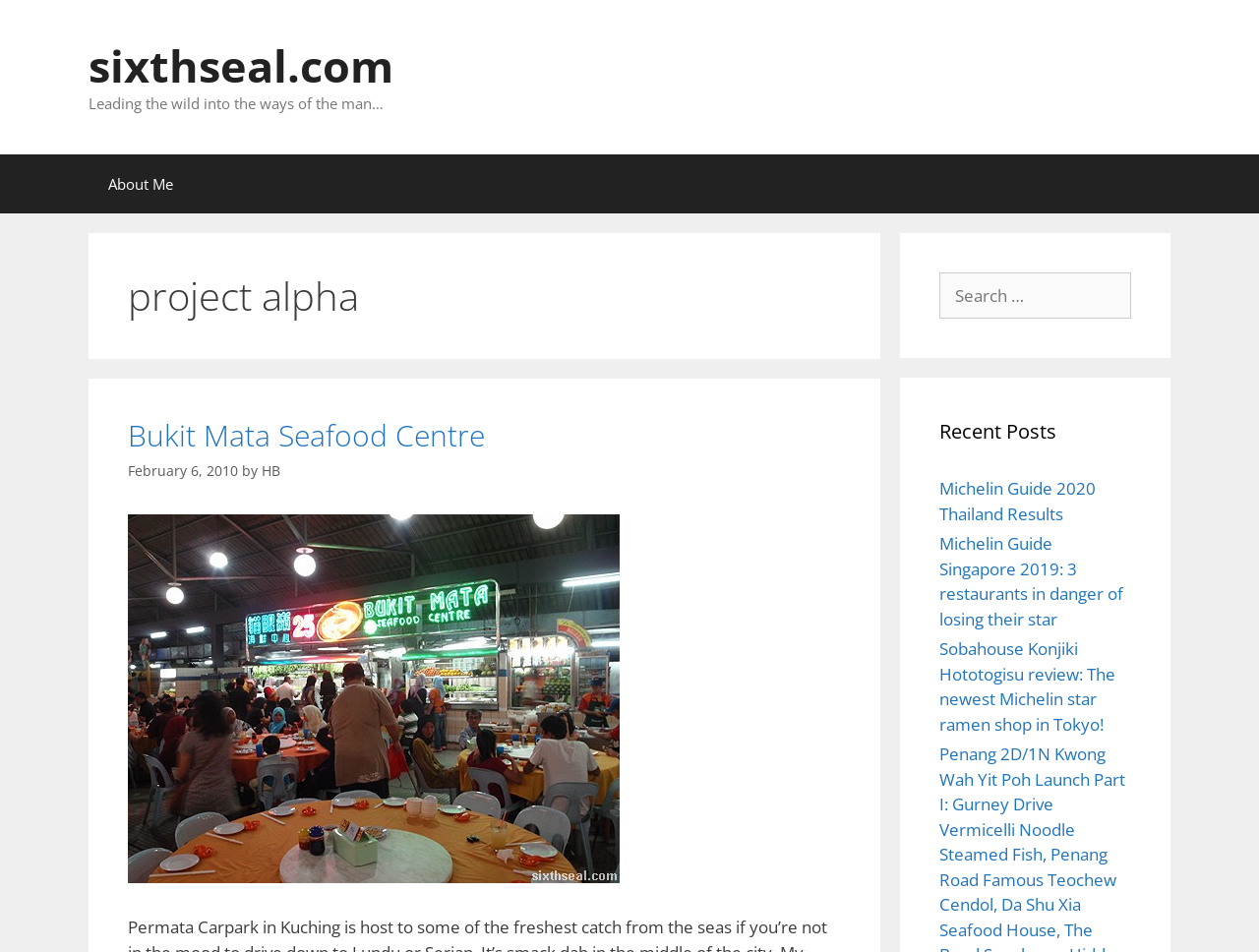What is the topic of the blog post with the image?
Offer a detailed and exhaustive answer to the question.

I inferred the topic of the blog post by looking at the image description 'bukit mata seafood center' and the surrounding text which suggests that the blog post is discussing this seafood centre.